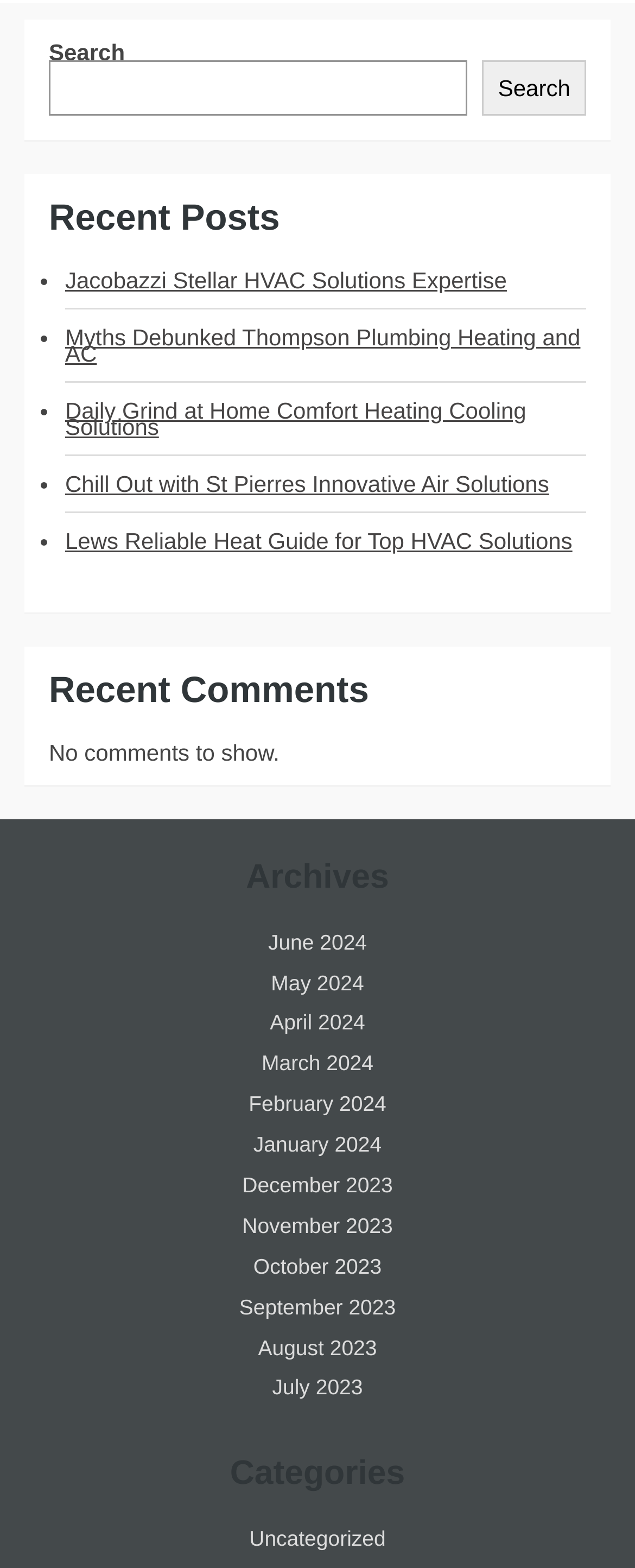Reply to the question with a brief word or phrase: What is the purpose of the search box?

Search posts